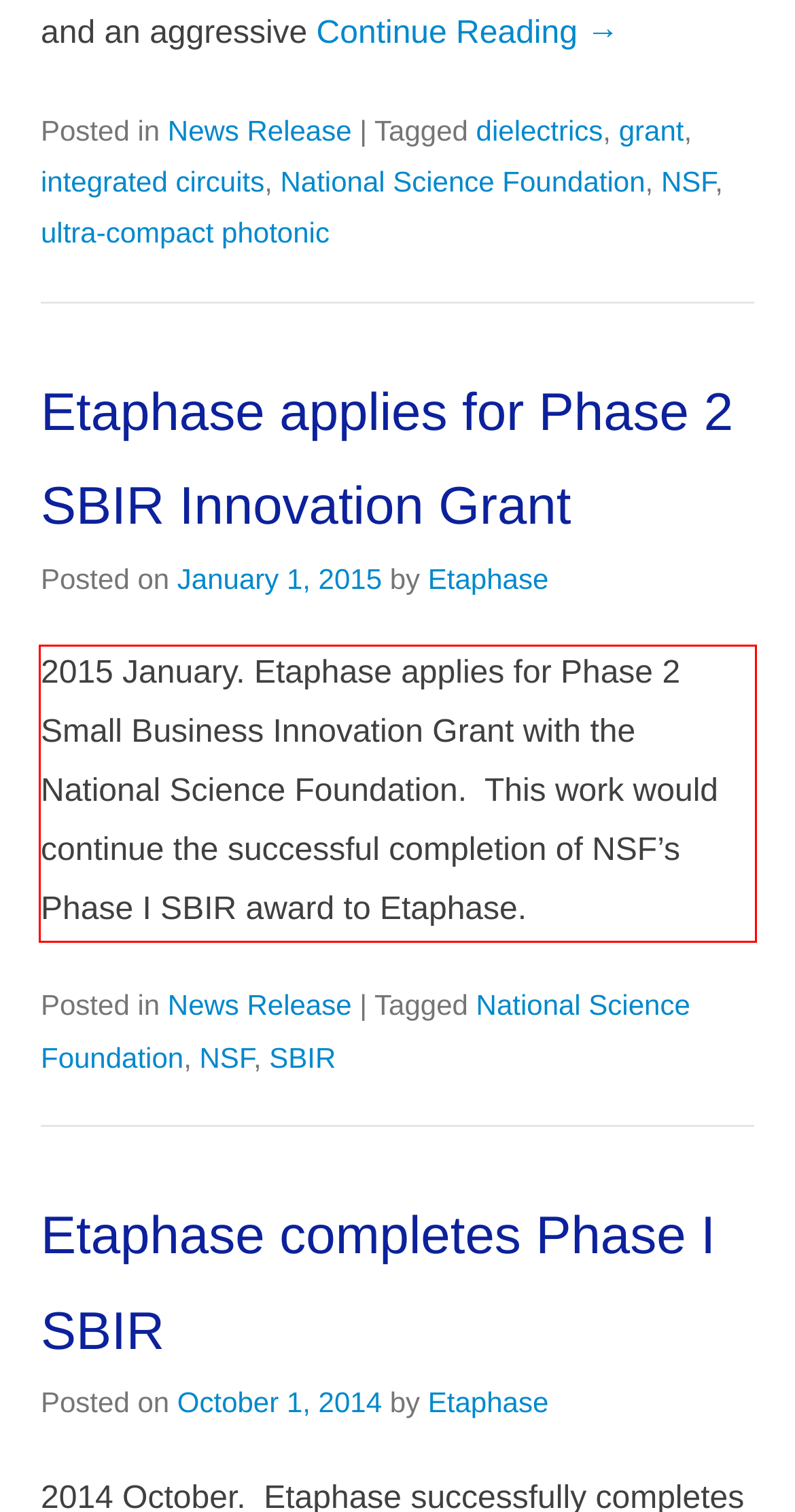You are given a screenshot showing a webpage with a red bounding box. Perform OCR to capture the text within the red bounding box.

2015 January. Etaphase applies for Phase 2 Small Business Innovation Grant with the National Science Foundation. This work would continue the successful completion of NSF’s Phase I SBIR award to Etaphase.